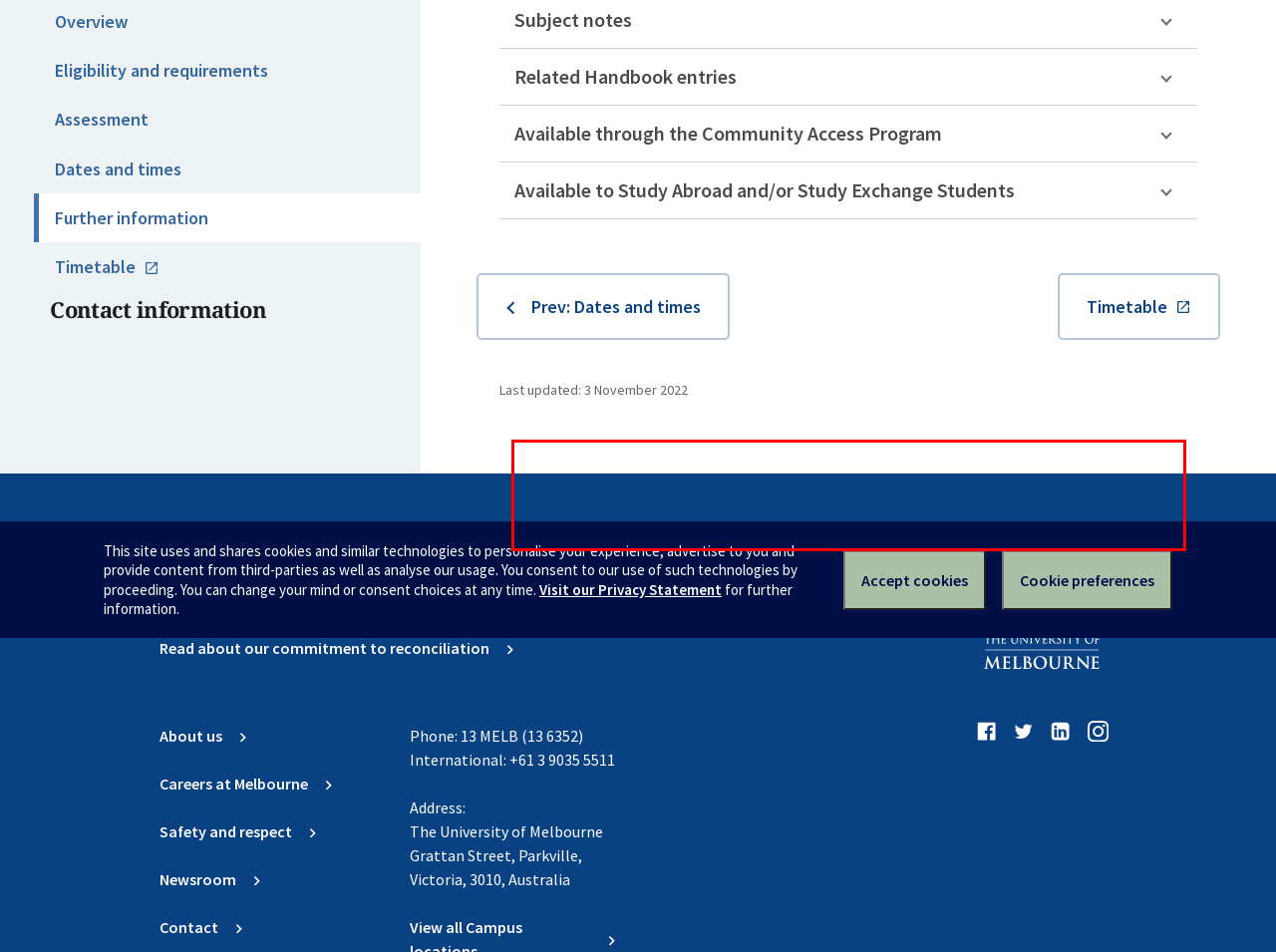Please use OCR to extract the text content from the red bounding box in the provided webpage screenshot.

The subject provides the fundamentals in distributed systems that support a career in areas such as IT System Engineer, Enterprise Architect, Analytics, Software Developer, Systems Administration, and Network Engineer.